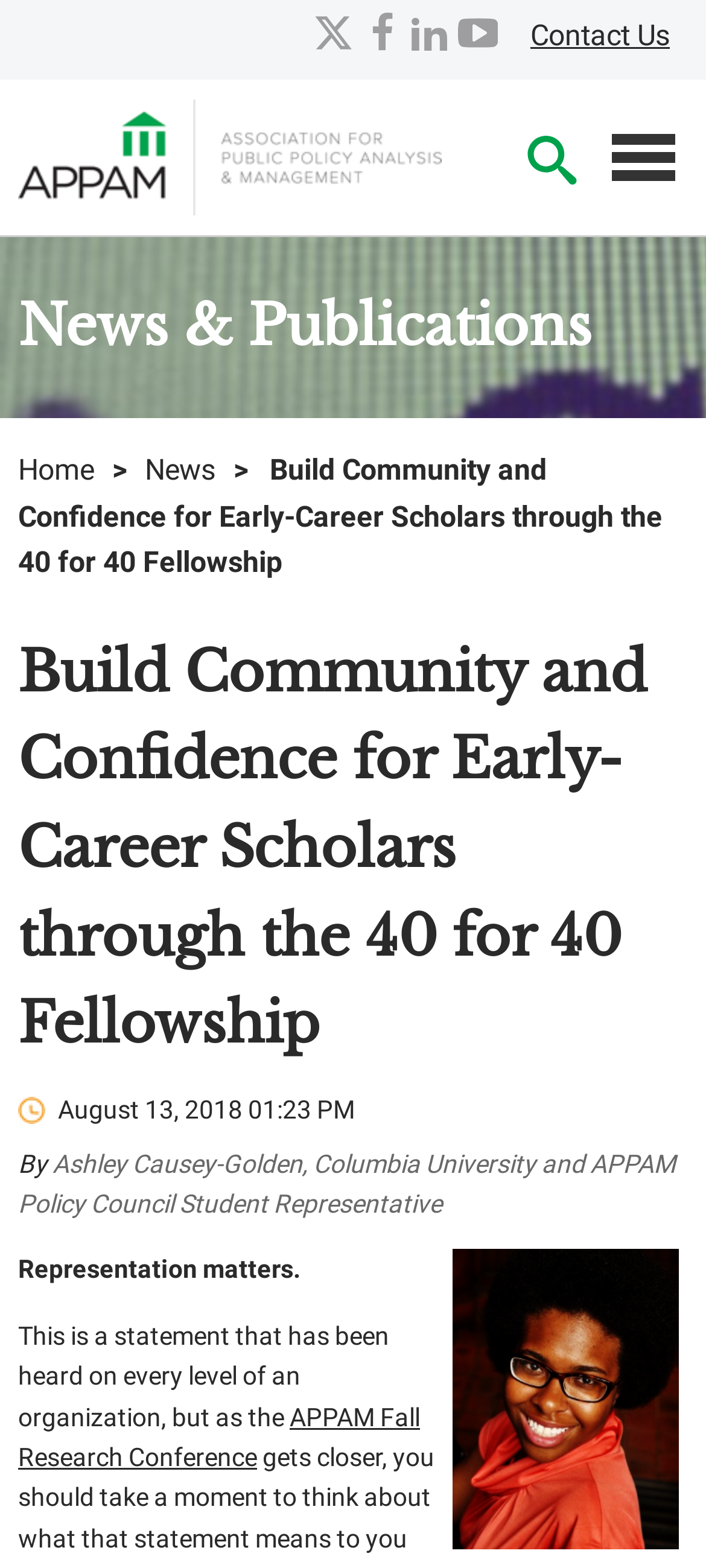Respond concisely with one word or phrase to the following query:
What is the date of the article?

August 13, 2018